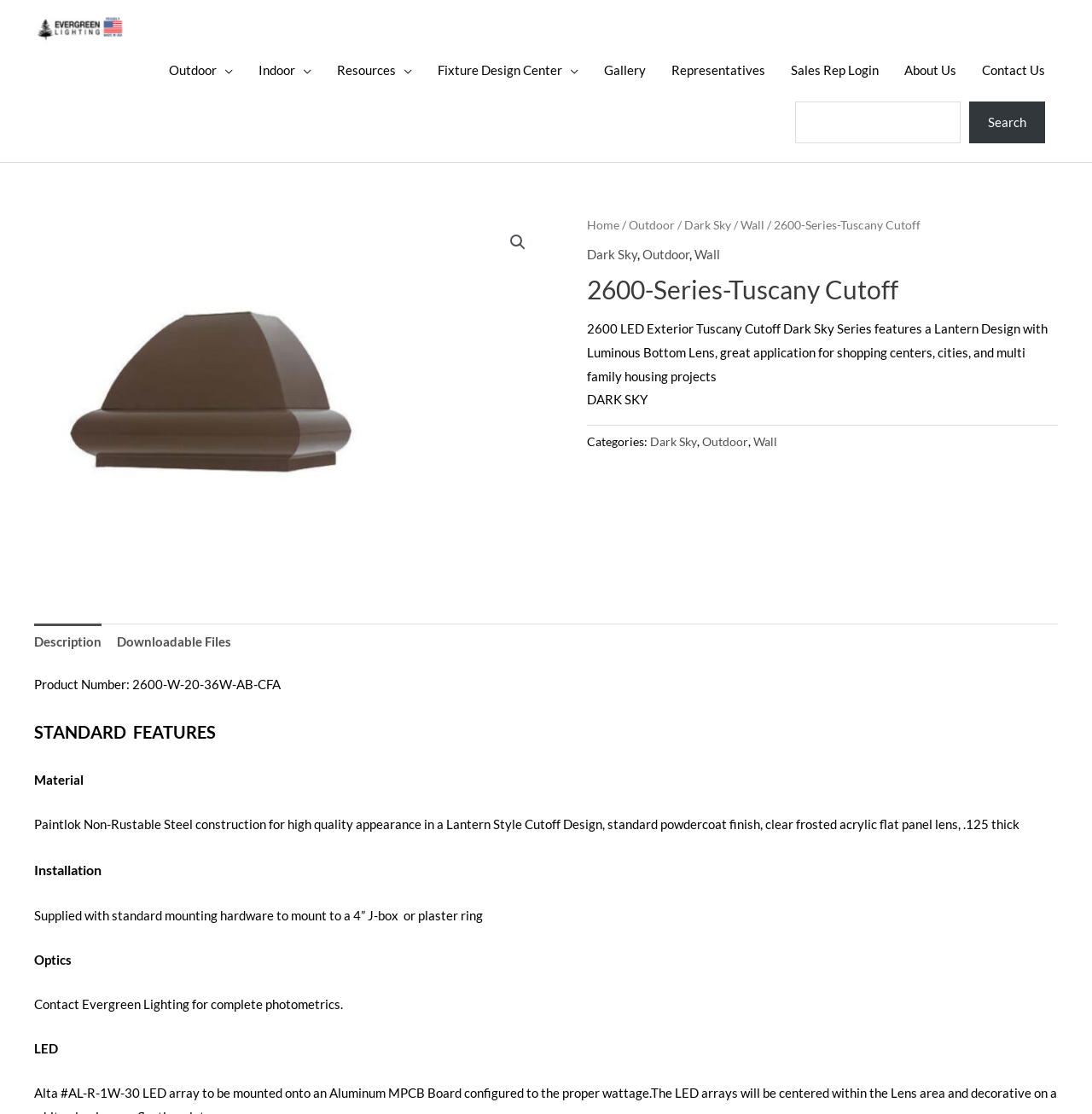Answer the question using only one word or a concise phrase: How many tabs are there?

2